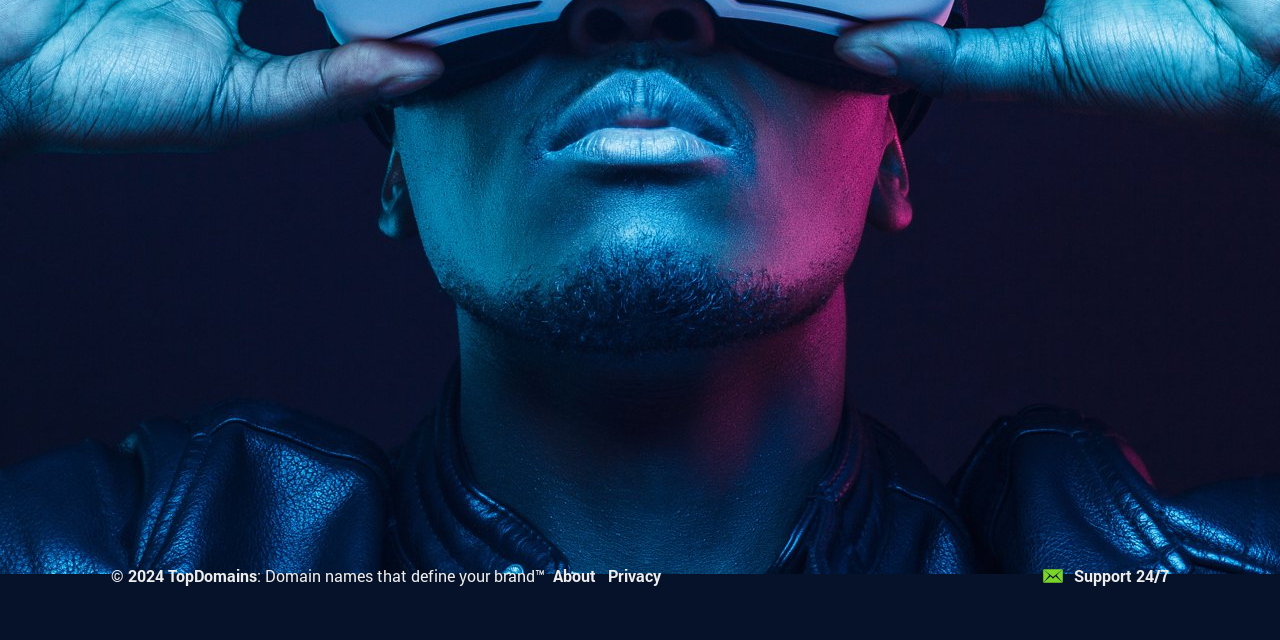Predict the bounding box for the UI component with the following description: "Privacy".

[0.475, 0.883, 0.516, 0.916]